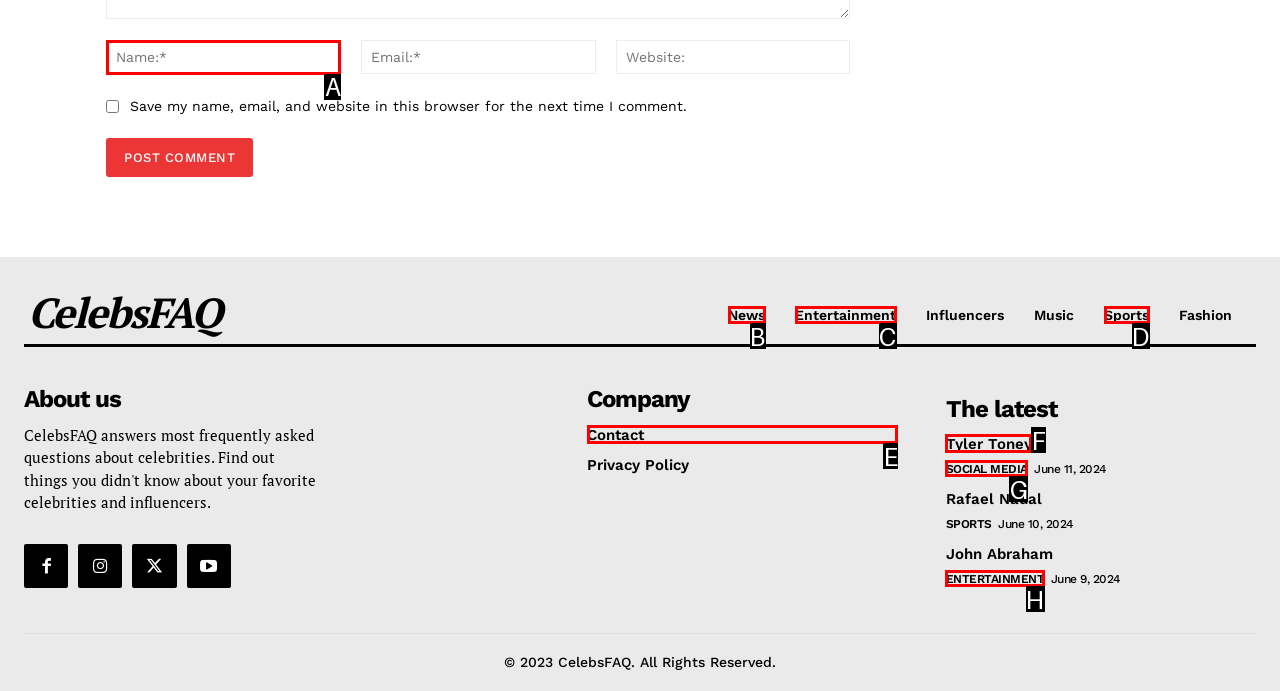Determine the option that best fits the description: Contact
Reply with the letter of the correct option directly.

E